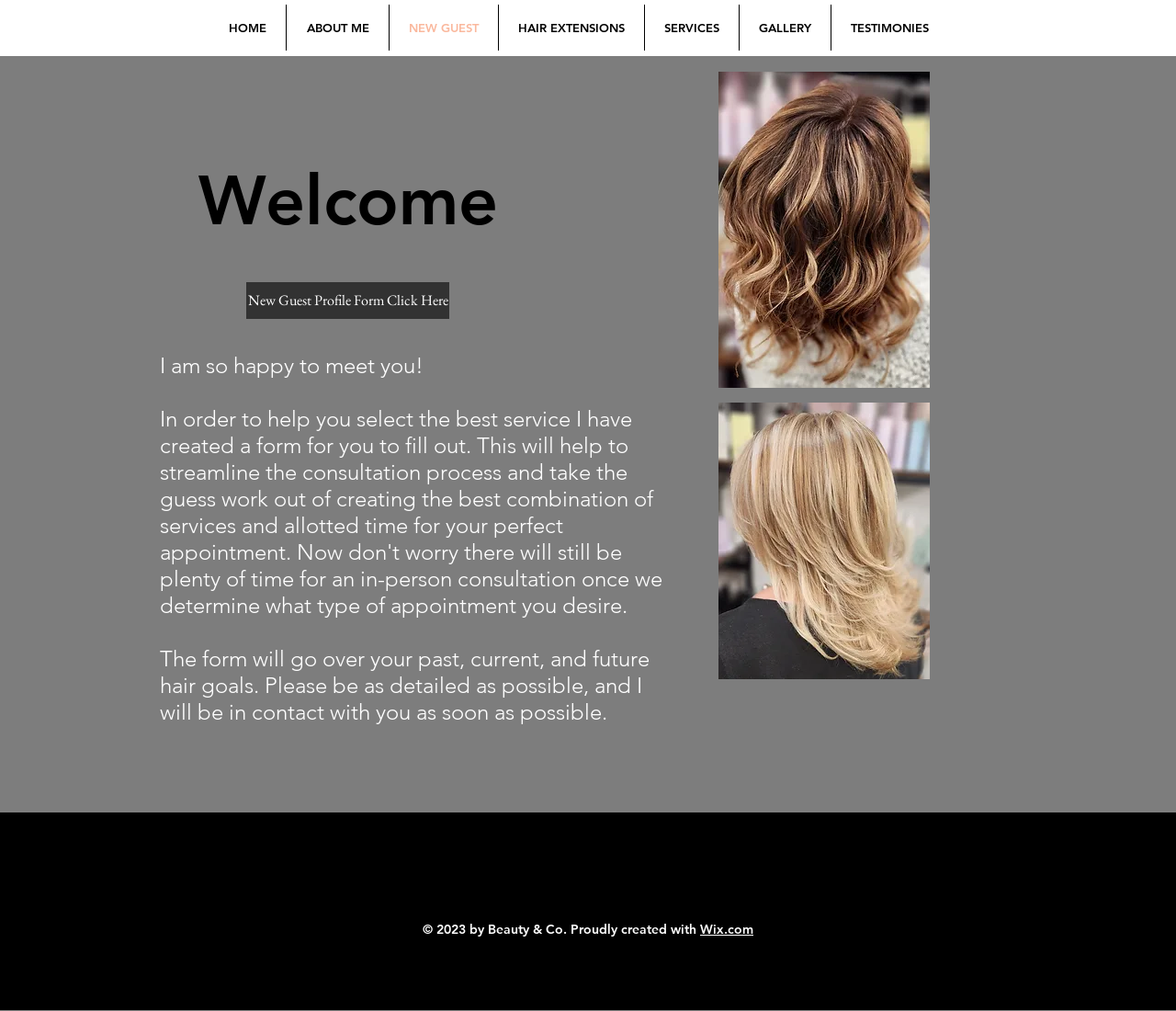Please specify the bounding box coordinates in the format (top-left x, top-left y, bottom-right x, bottom-right y), with all values as floating point numbers between 0 and 1. Identify the bounding box of the UI element described by: GALLERY

[0.629, 0.005, 0.706, 0.05]